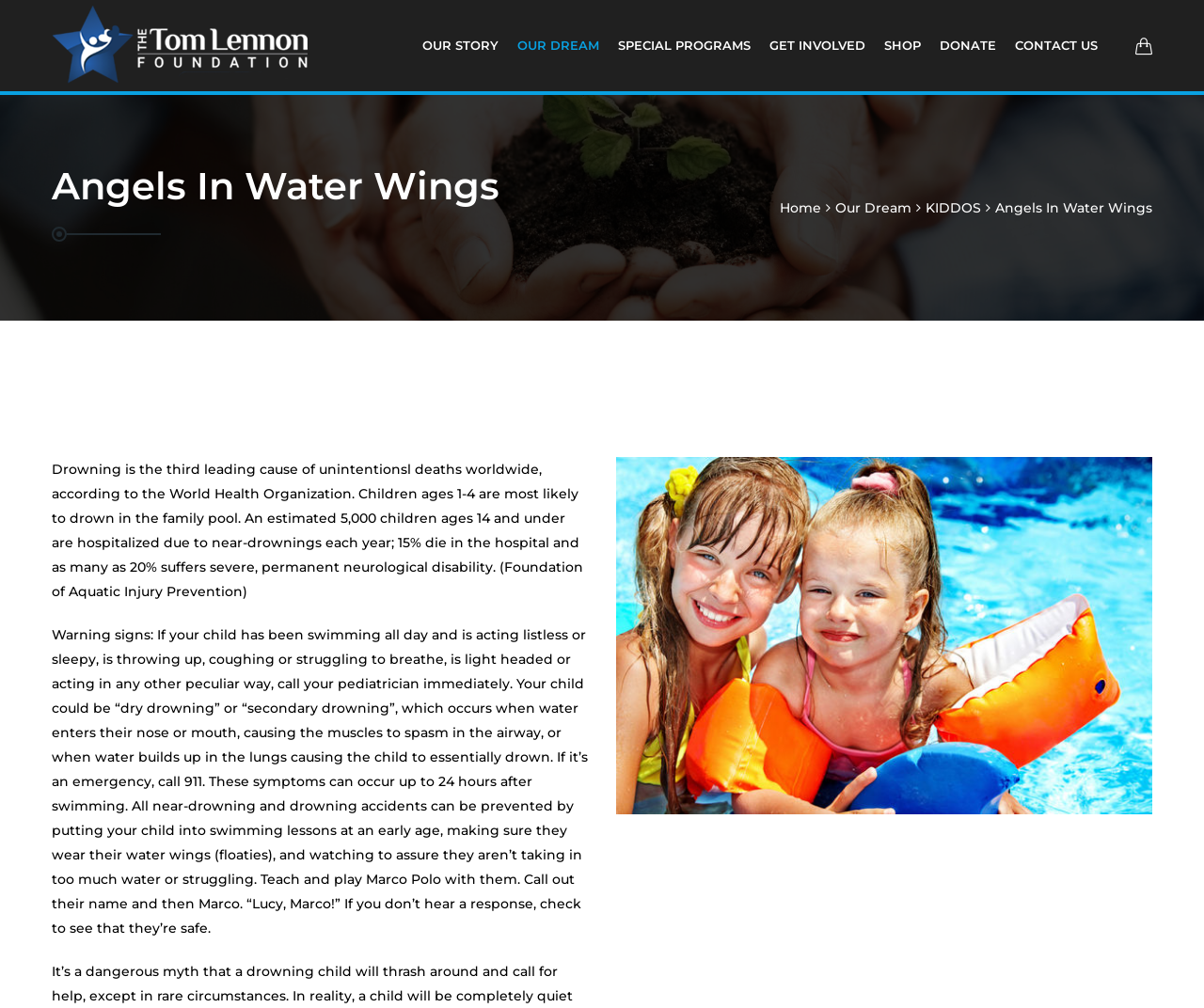Return the bounding box coordinates of the UI element that corresponds to this description: "Home". The coordinates must be given as four float numbers in the range of 0 and 1, [left, top, right, bottom].

[0.648, 0.198, 0.682, 0.215]